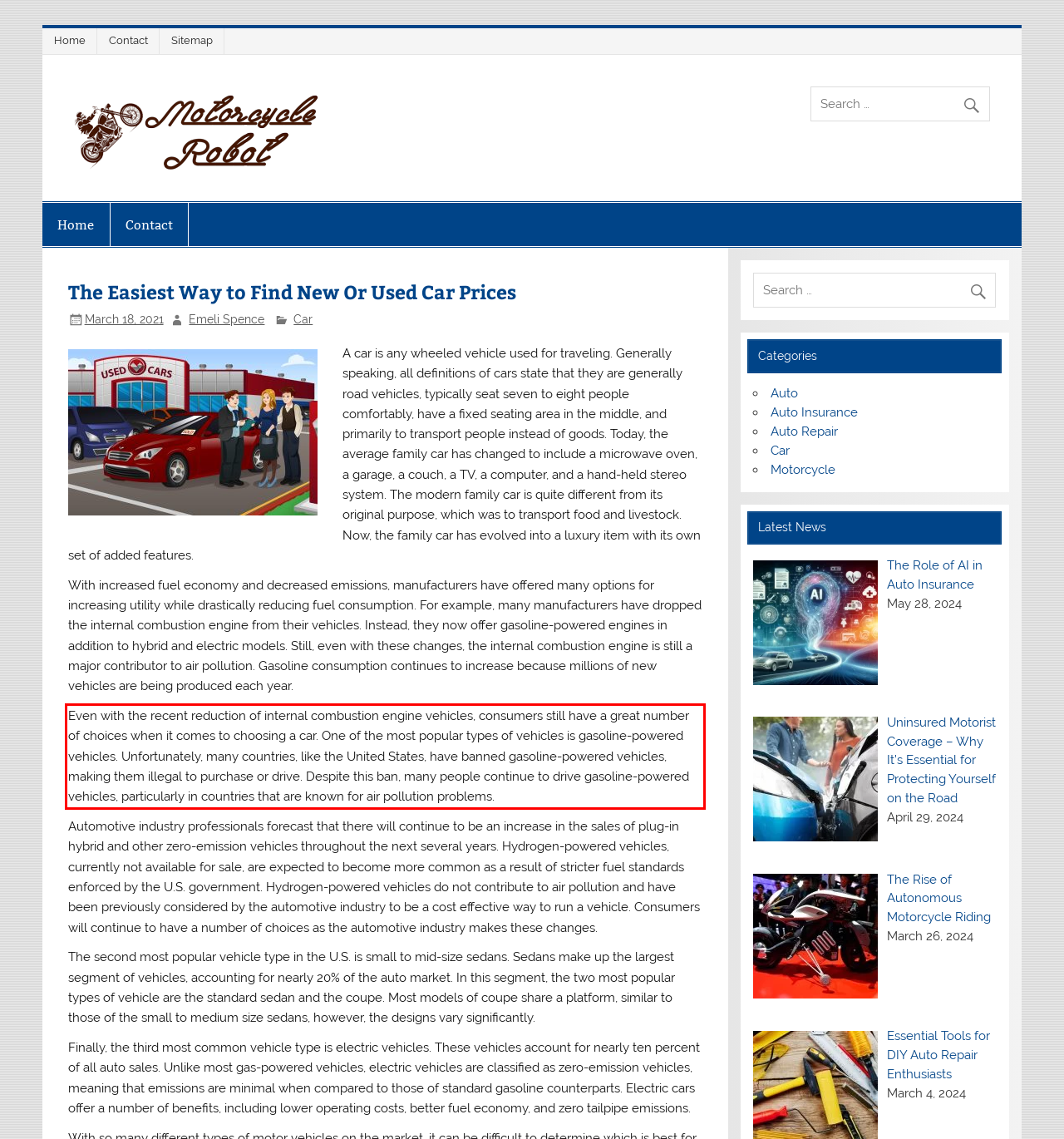Identify and extract the text within the red rectangle in the screenshot of the webpage.

Even with the recent reduction of internal combustion engine vehicles, consumers still have a great number of choices when it comes to choosing a car. One of the most popular types of vehicles is gasoline-powered vehicles. Unfortunately, many countries, like the United States, have banned gasoline-powered vehicles, making them illegal to purchase or drive. Despite this ban, many people continue to drive gasoline-powered vehicles, particularly in countries that are known for air pollution problems.